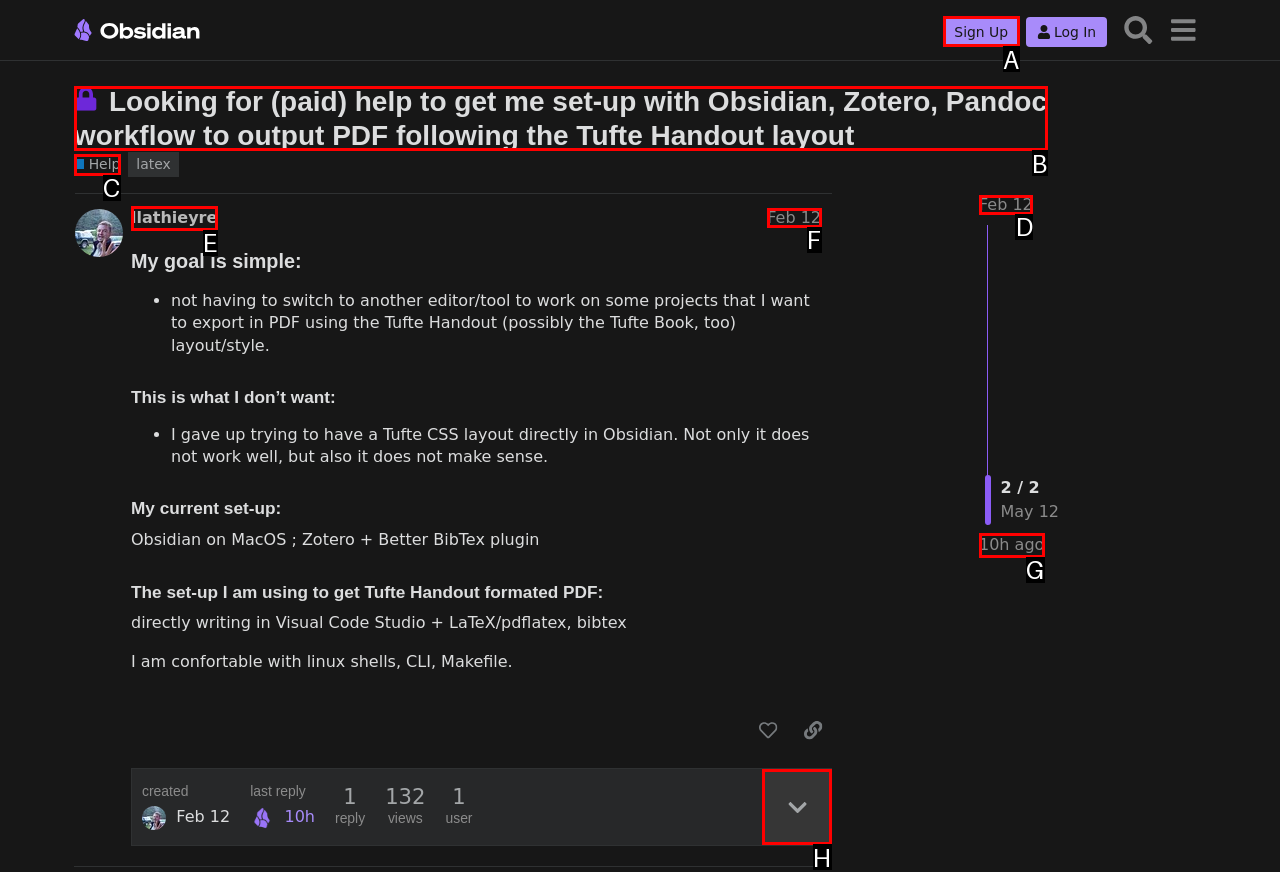Indicate the HTML element that should be clicked to perform the task: View the 'Help' section Reply with the letter corresponding to the chosen option.

C